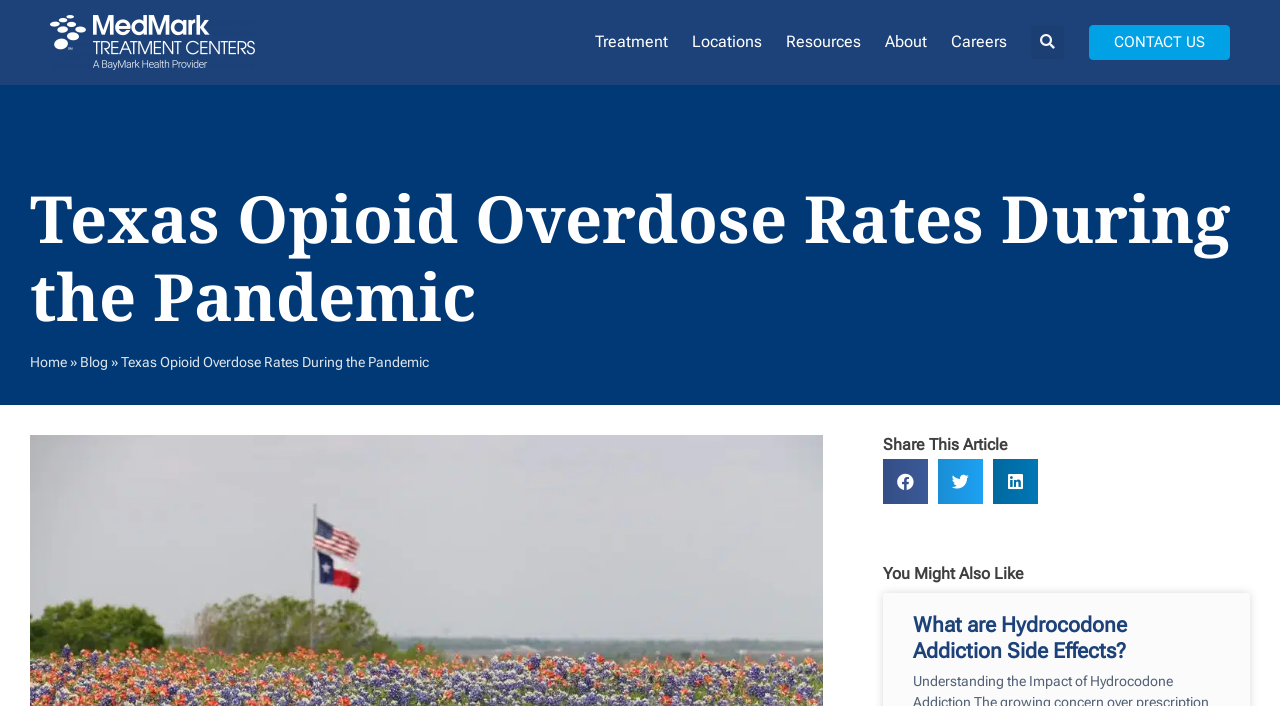Locate the bounding box coordinates of the area that needs to be clicked to fulfill the following instruction: "Share on facebook". The coordinates should be in the format of four float numbers between 0 and 1, namely [left, top, right, bottom].

[0.69, 0.65, 0.725, 0.714]